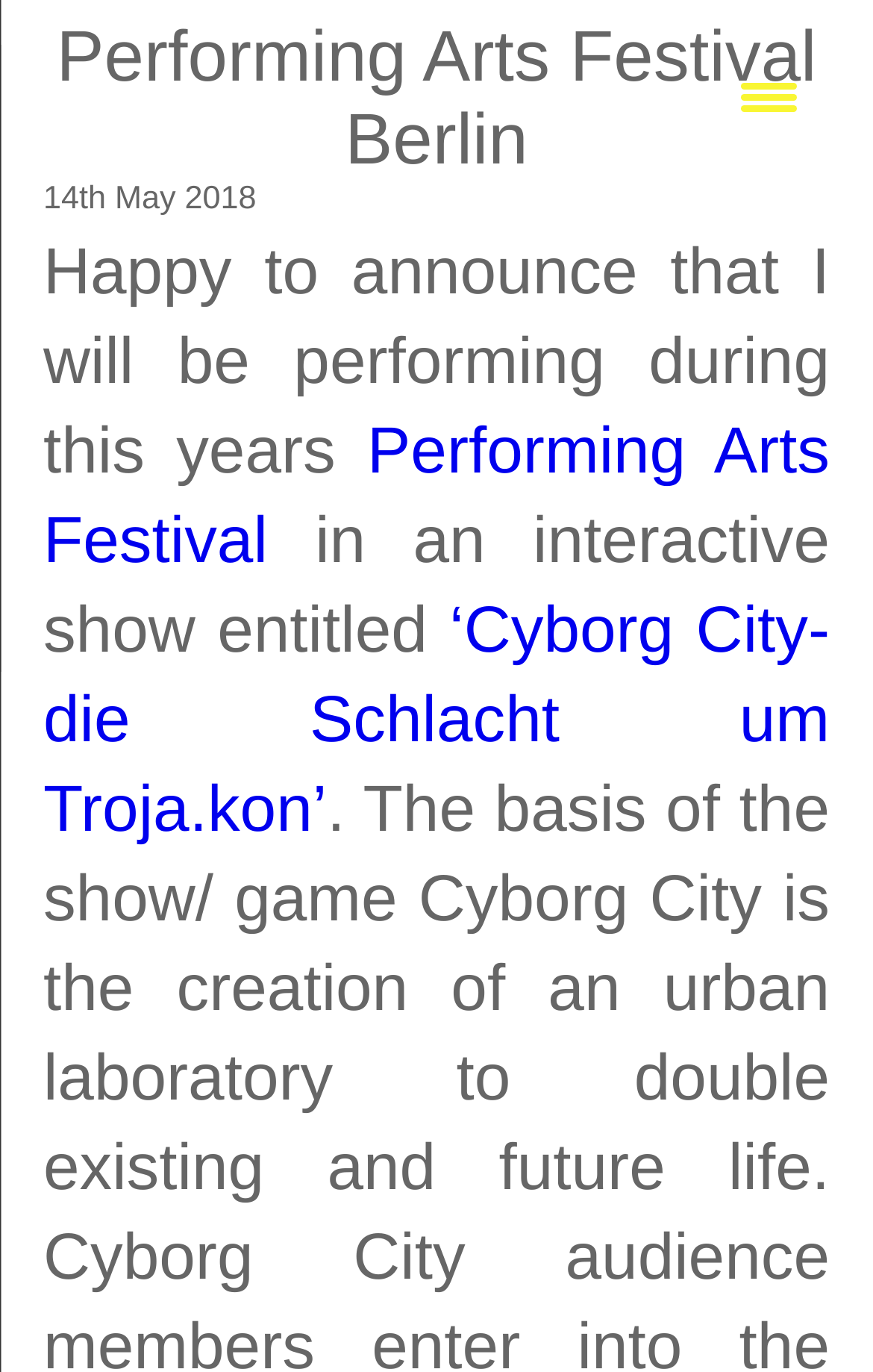Detail the various sections and features present on the webpage.

The webpage is about Carolin Ott, a bilingual actress and voice-over artist, and her participation in the Performing Arts Festival Berlin. At the top-right corner, there is a button labeled "Menu Trigger" that controls a container element. 

The main content of the webpage is divided into sections, with a prominent heading "Performing Arts Festival Berlin" at the top. Below the heading, there is a date "14th May 2018" displayed. 

Following the date, there is a paragraph of text that announces Carolin Ott's performance during the festival in an interactive show called "Cyborg City- die Schlacht um Troja.kon". The text also includes a link to the "Performing Arts Festival" for more information.